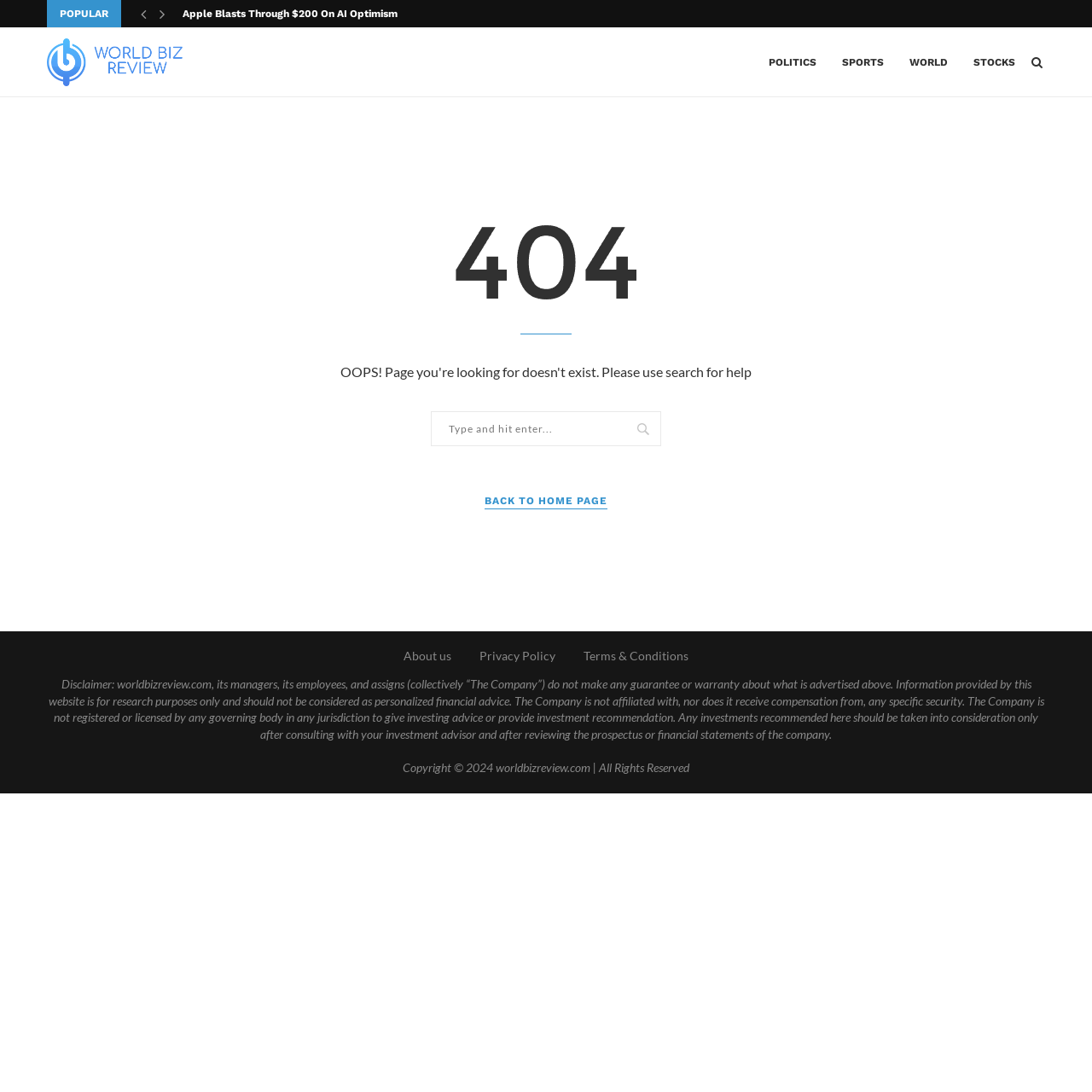What is the main topic of the webpage?
Please elaborate on the answer to the question with detailed information.

Based on the webpage structure and content, it appears to be a business-related webpage, with links to categories like POLITICS, SPORTS, WORLD, and STOCKS, and a search bar at the top.